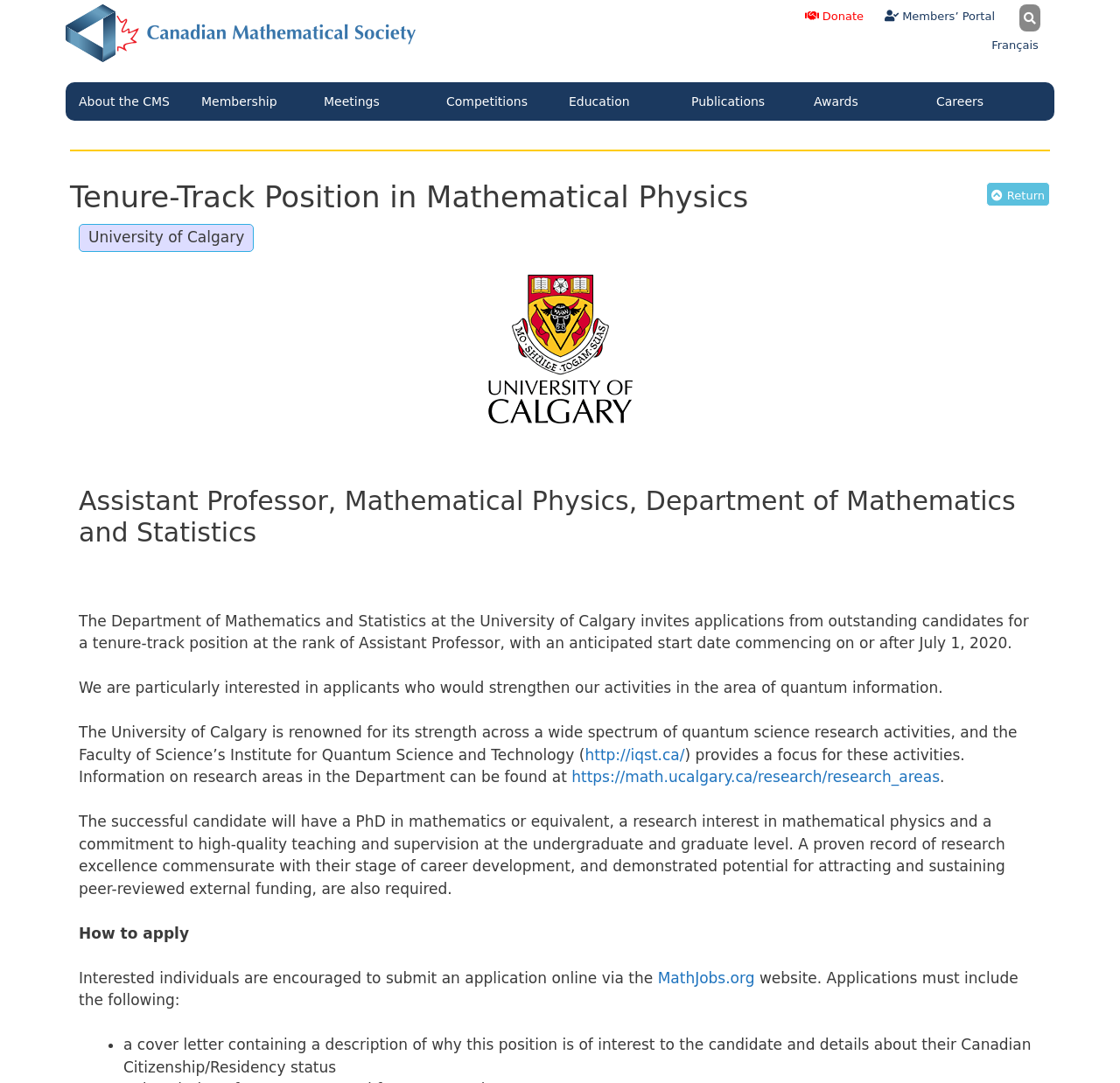Using the provided description About the CMS, find the bounding box coordinates for the UI element. Provide the coordinates in (top-left x, top-left y, bottom-right x, bottom-right y) format, ensuring all values are between 0 and 1.

[0.062, 0.076, 0.172, 0.111]